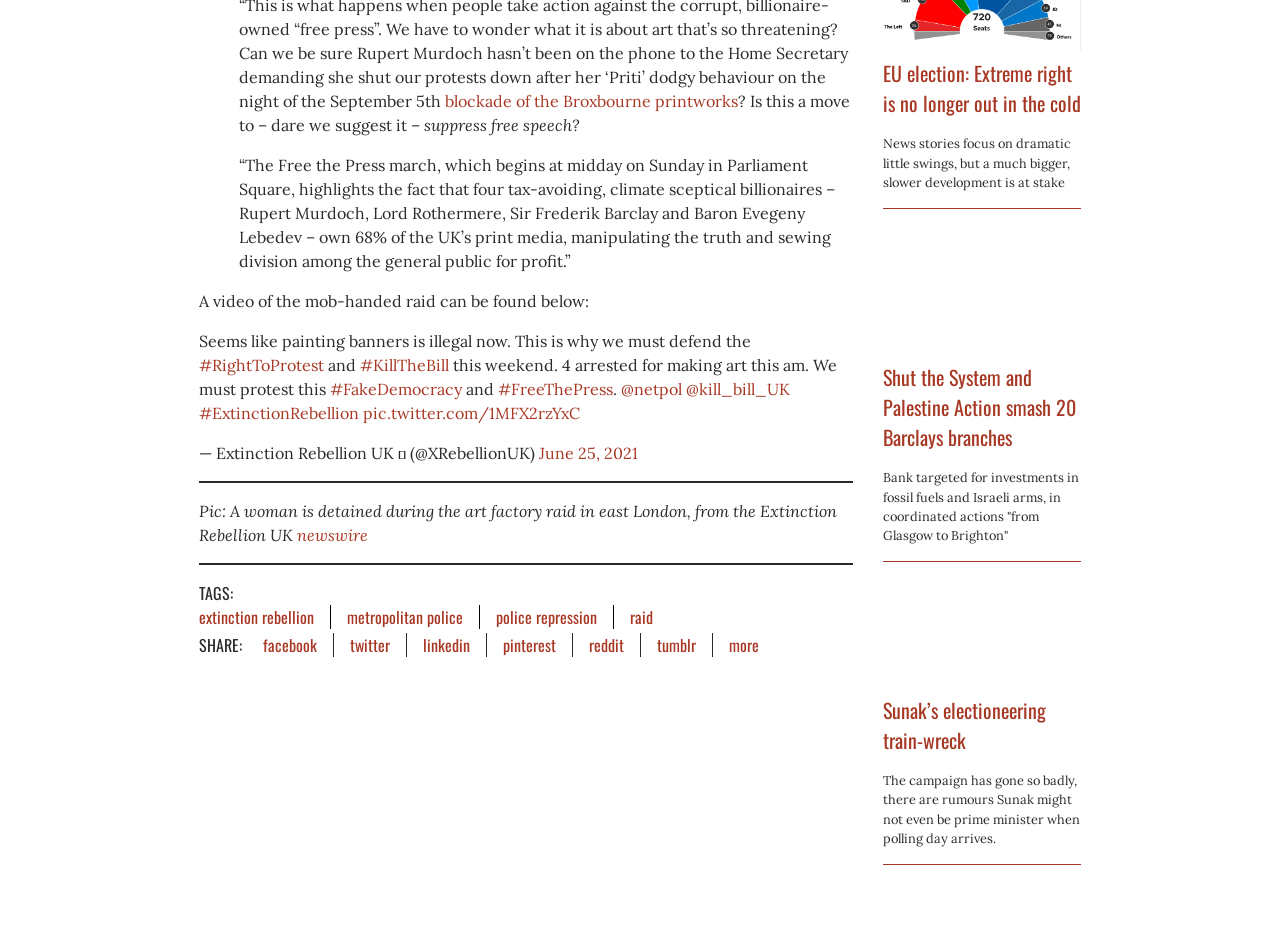Using details from the image, please answer the following question comprehensively:
What is the name of the organization that tweeted about the raid?

The article mentions a tweet from Extinction Rebellion UK, which includes a video of the raid on the art factory in east London. The tweet is quoted in the article and includes hashtags such as #RightToProtest and #FreeThePress.